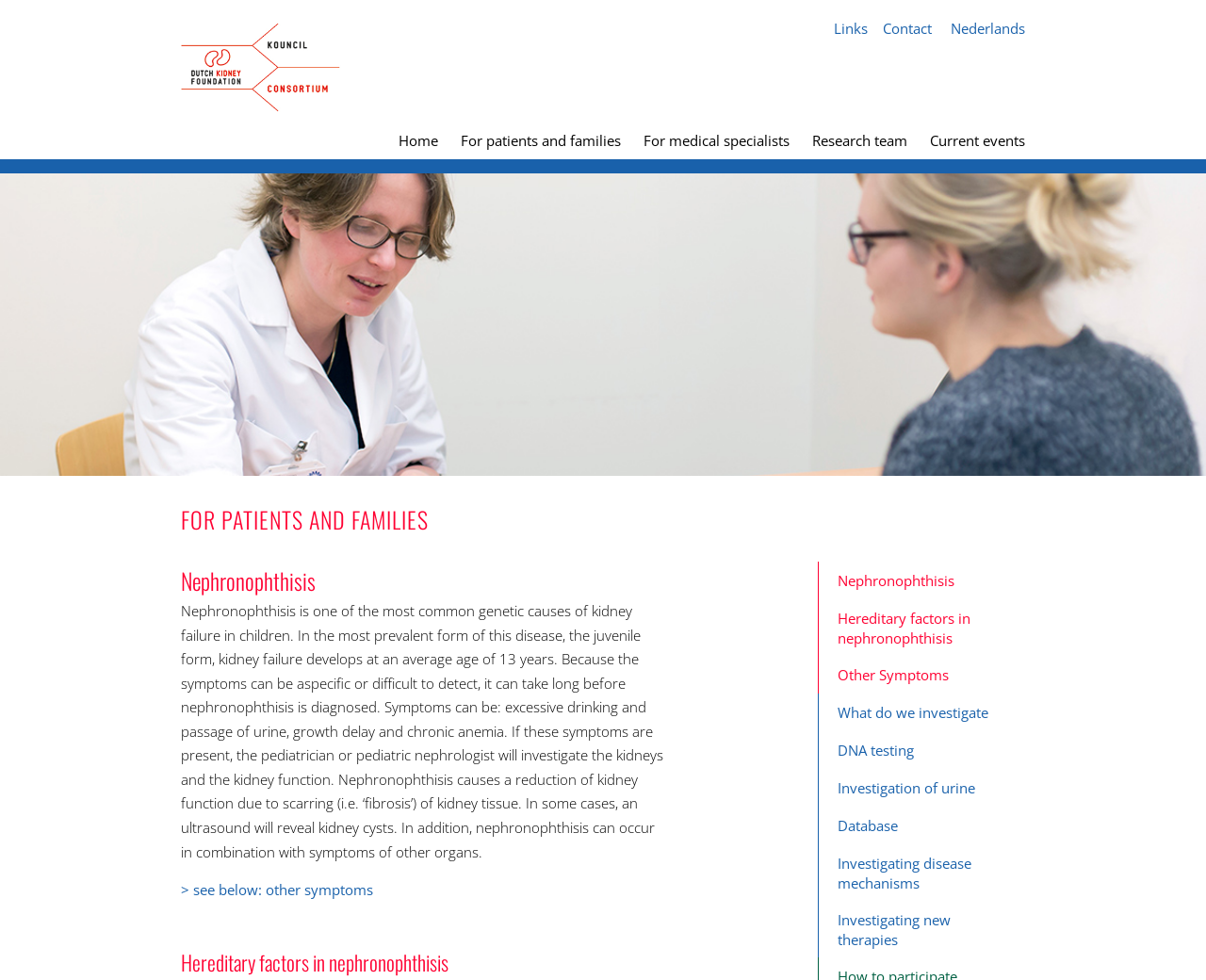Can you find the bounding box coordinates for the element to click on to achieve the instruction: "Learn more about 'Current events'"?

[0.771, 0.134, 0.85, 0.153]